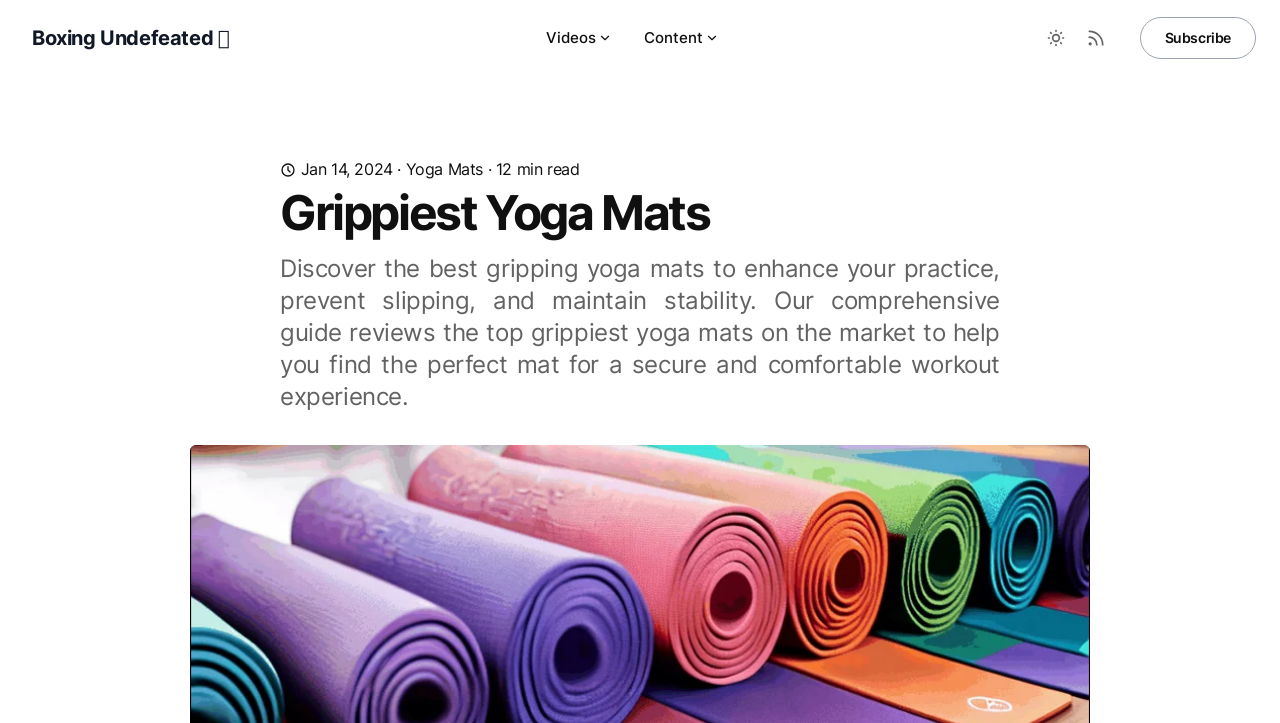Provide a brief response to the question below using a single word or phrase: 
What is the name of the website?

Boxing Undefeated